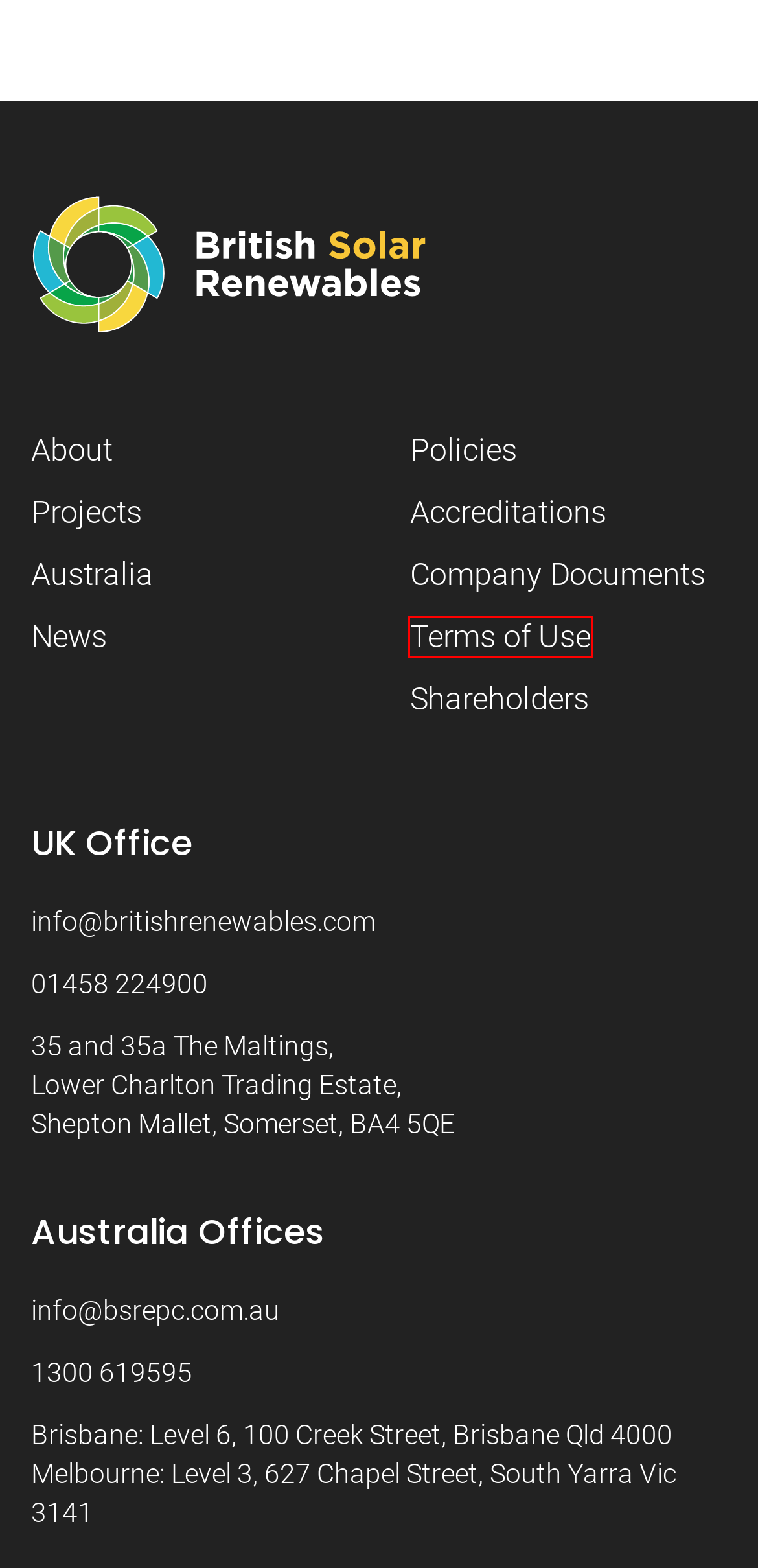Given a screenshot of a webpage with a red bounding box highlighting a UI element, determine which webpage description best matches the new webpage that appears after clicking the highlighted element. Here are the candidates:
A. BSR | Terms of Use
B. BSR | Policies
C. BSR | Projects
D. Digital Marketing | Web Design & Development | Craft CMS… | webdna
E. BSR | Cookie Policy
F. BSR | Shareholders
G. BSR | Akeman Solar Park
H. BSR | News

A